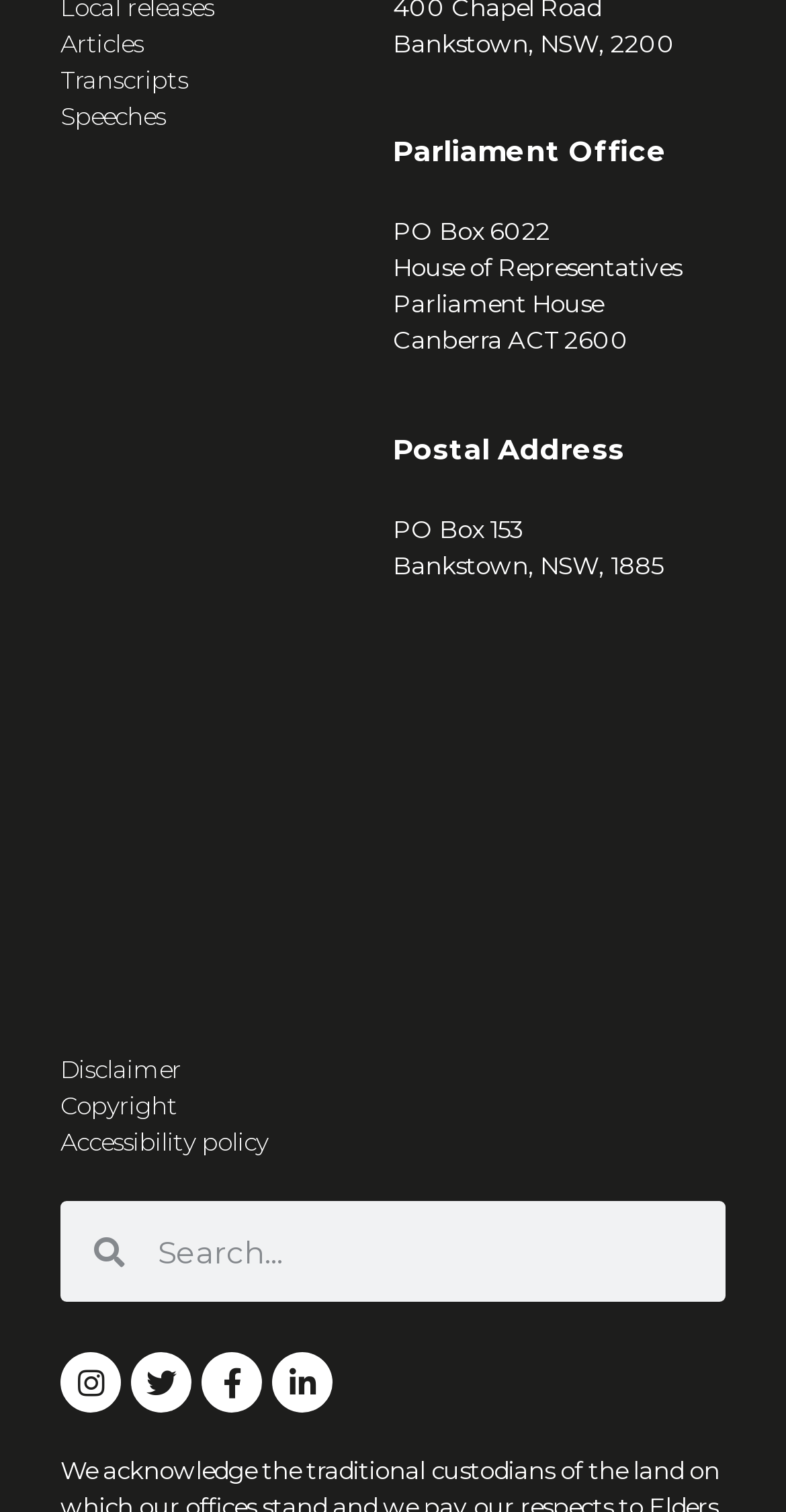Using floating point numbers between 0 and 1, provide the bounding box coordinates in the format (top-left x, top-left y, bottom-right x, bottom-right y). Locate the UI element described here: Linkedin-in

[0.346, 0.895, 0.423, 0.935]